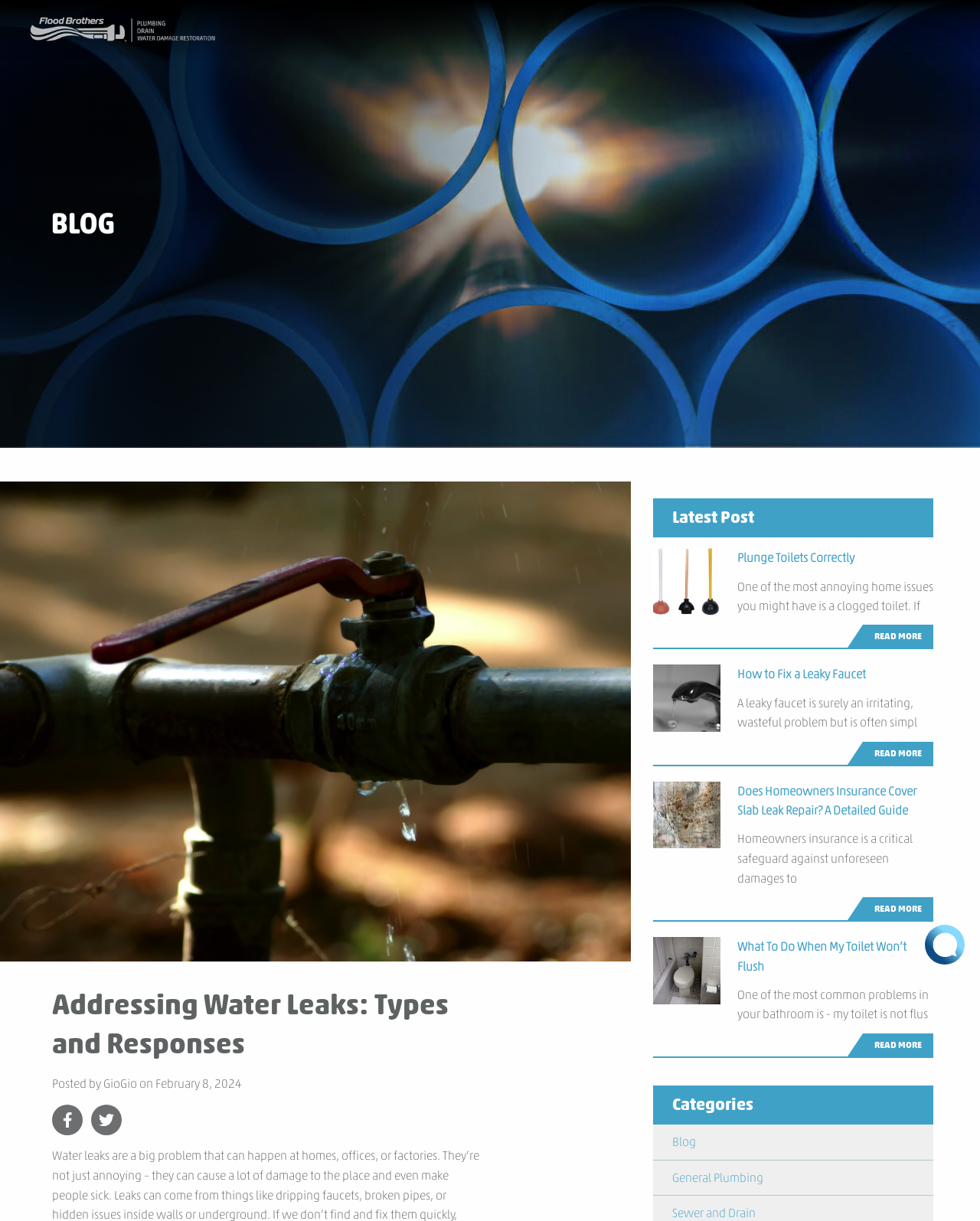Please provide a short answer using a single word or phrase for the question:
What is the topic of the latest post?

Plunge Toilets Correctly